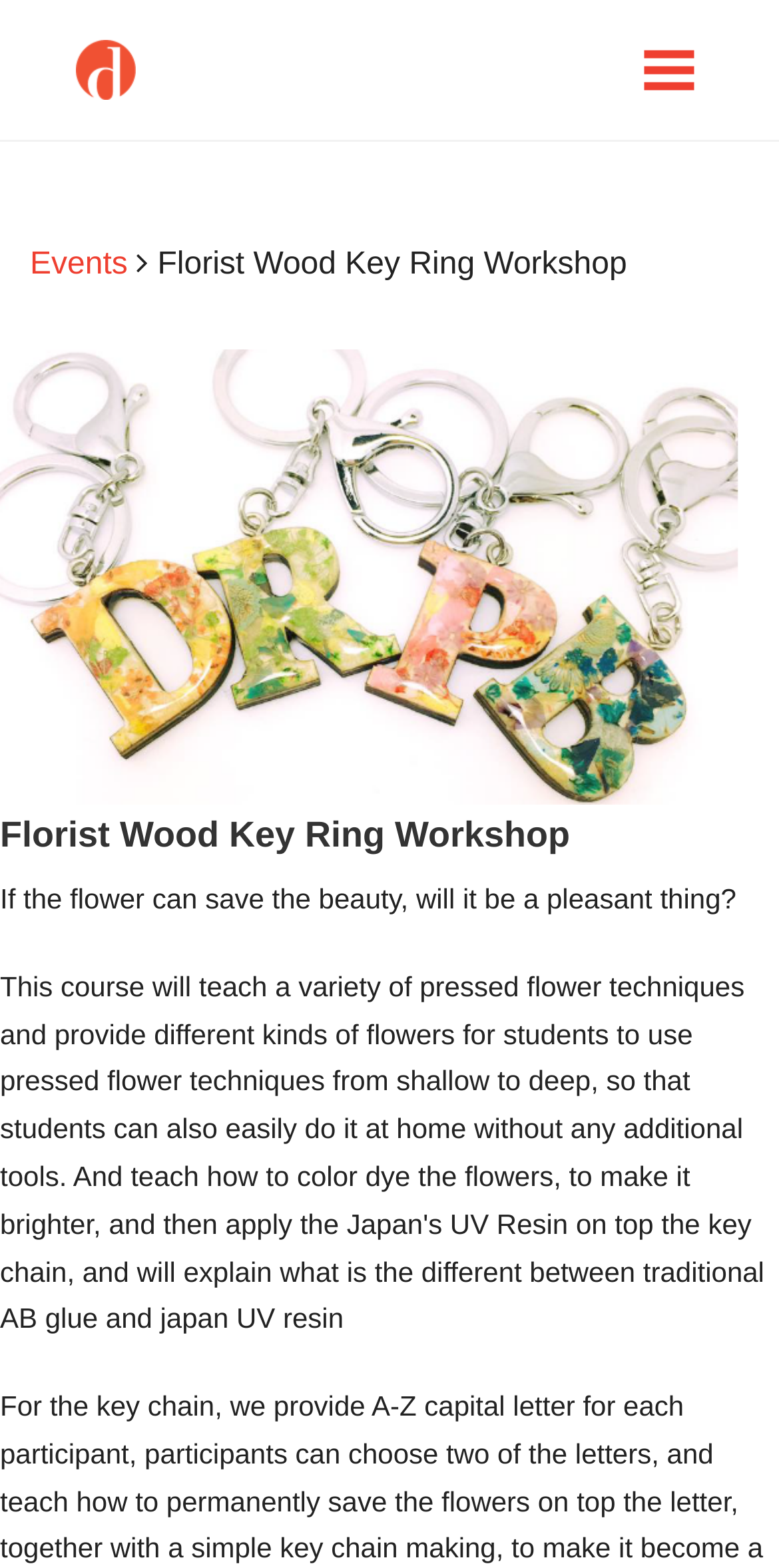Determine the coordinates of the bounding box that should be clicked to complete the instruction: "Click on Hong Kong Design Centre". The coordinates should be represented by four float numbers between 0 and 1: [left, top, right, bottom].

[0.097, 0.0, 0.174, 0.089]